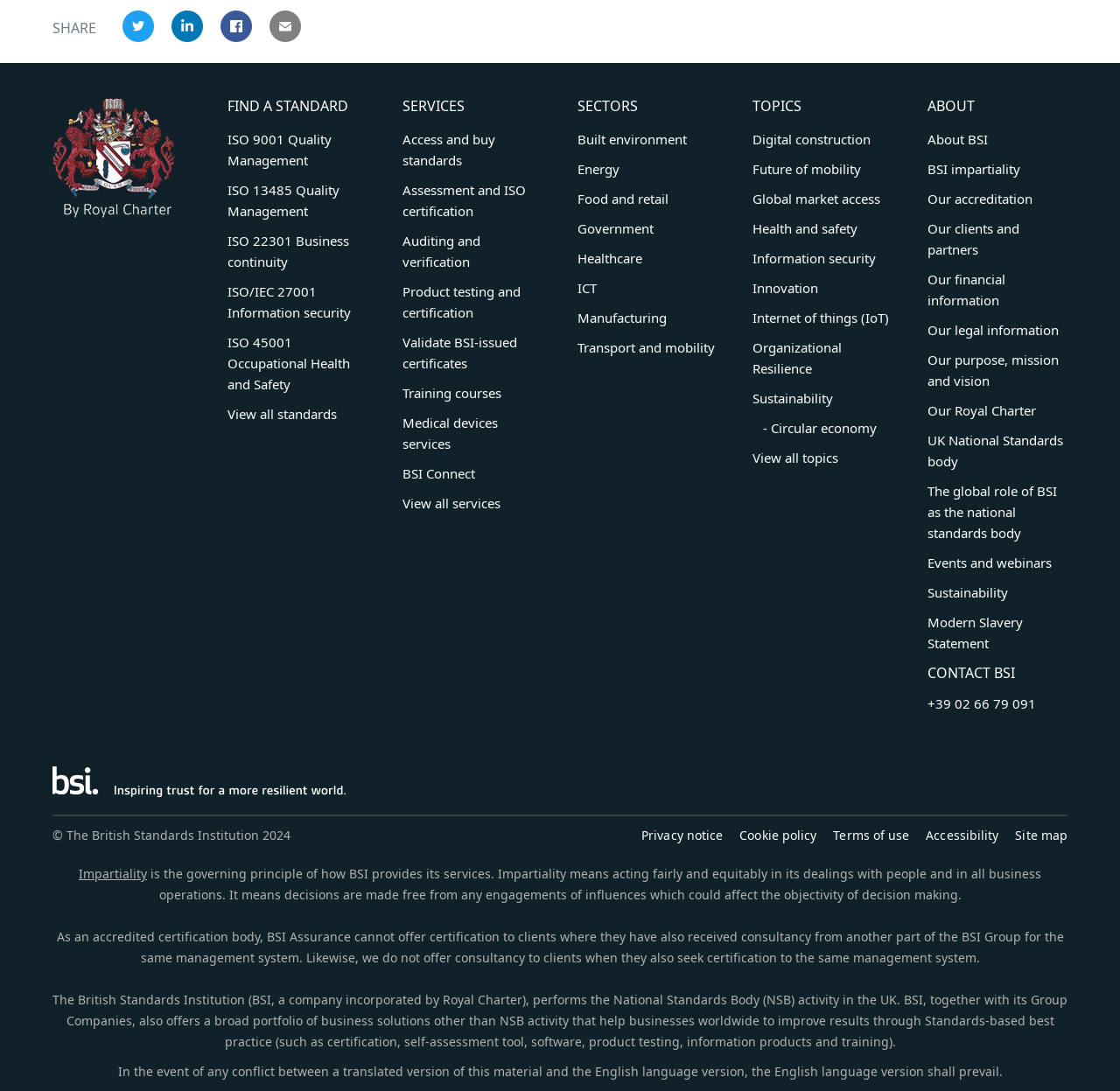Identify the bounding box coordinates of the clickable region to carry out the given instruction: "Find a standard".

[0.203, 0.09, 0.328, 0.105]